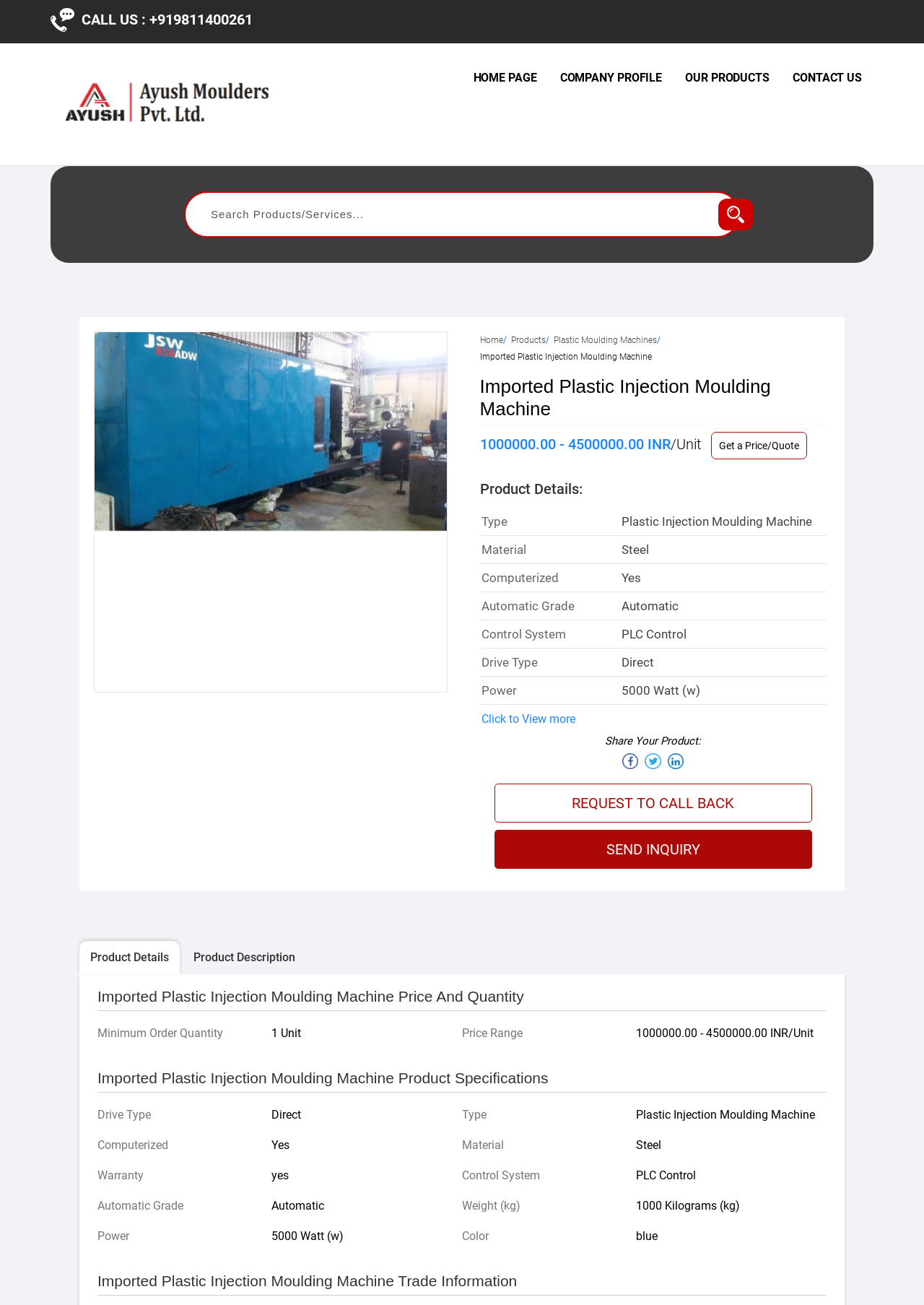Identify the bounding box coordinates of the clickable section necessary to follow the following instruction: "Click the 'AYUSH MOULDERS PRIVATE LIMITED' link". The coordinates should be presented as four float numbers from 0 to 1, i.e., [left, top, right, bottom].

[0.055, 0.106, 0.3, 0.116]